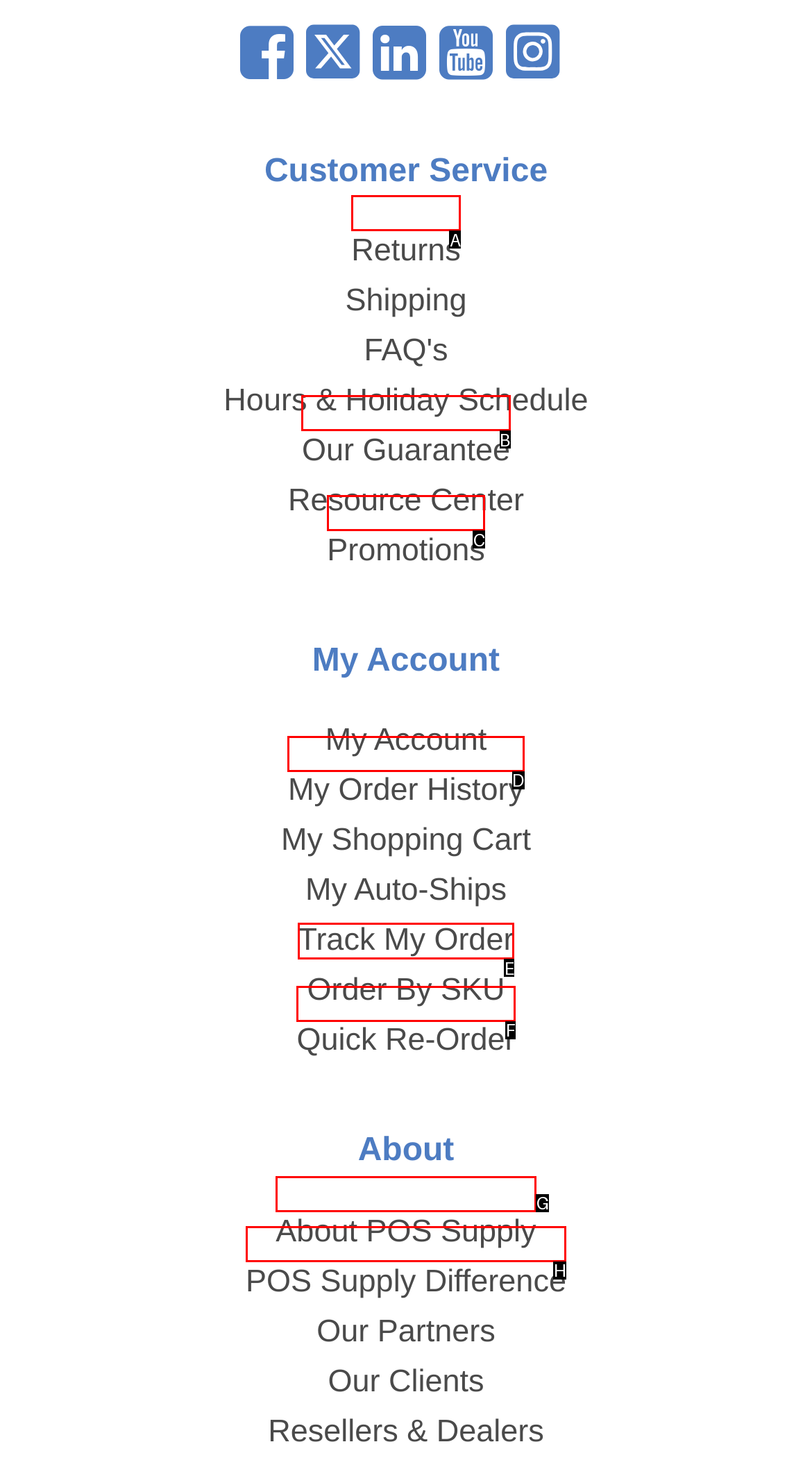Which option should I select to accomplish the task: Track my order? Respond with the corresponding letter from the given choices.

E